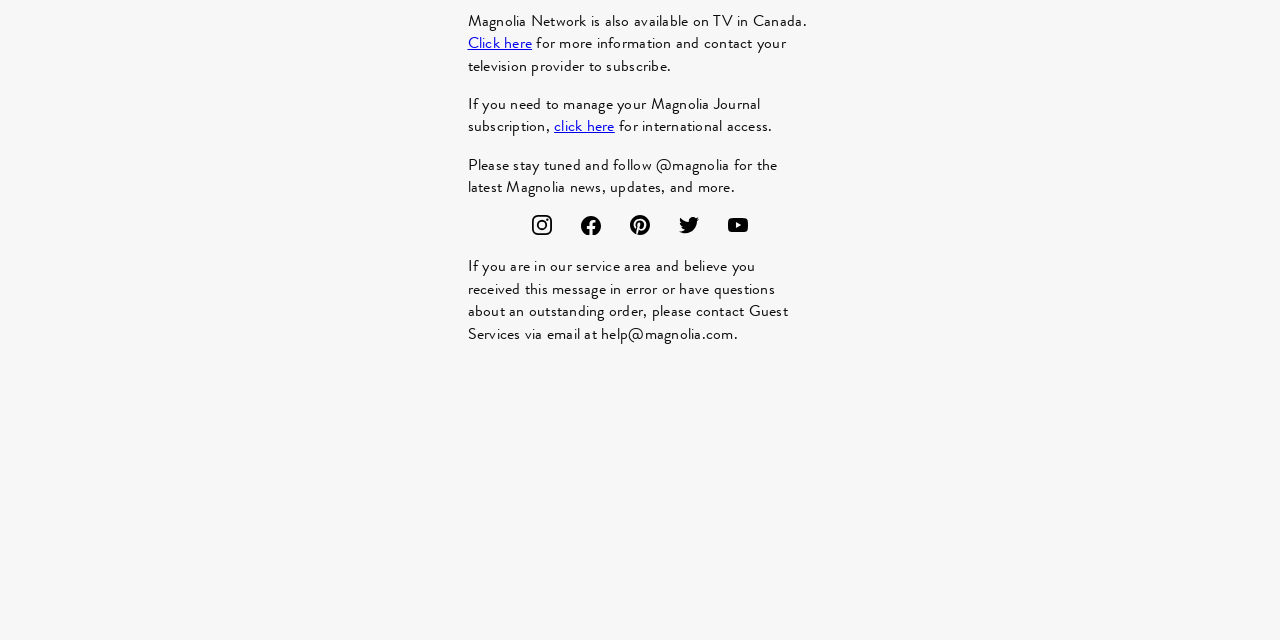Extract the bounding box for the UI element that matches this description: "Youtube".

[0.564, 0.335, 0.589, 0.374]